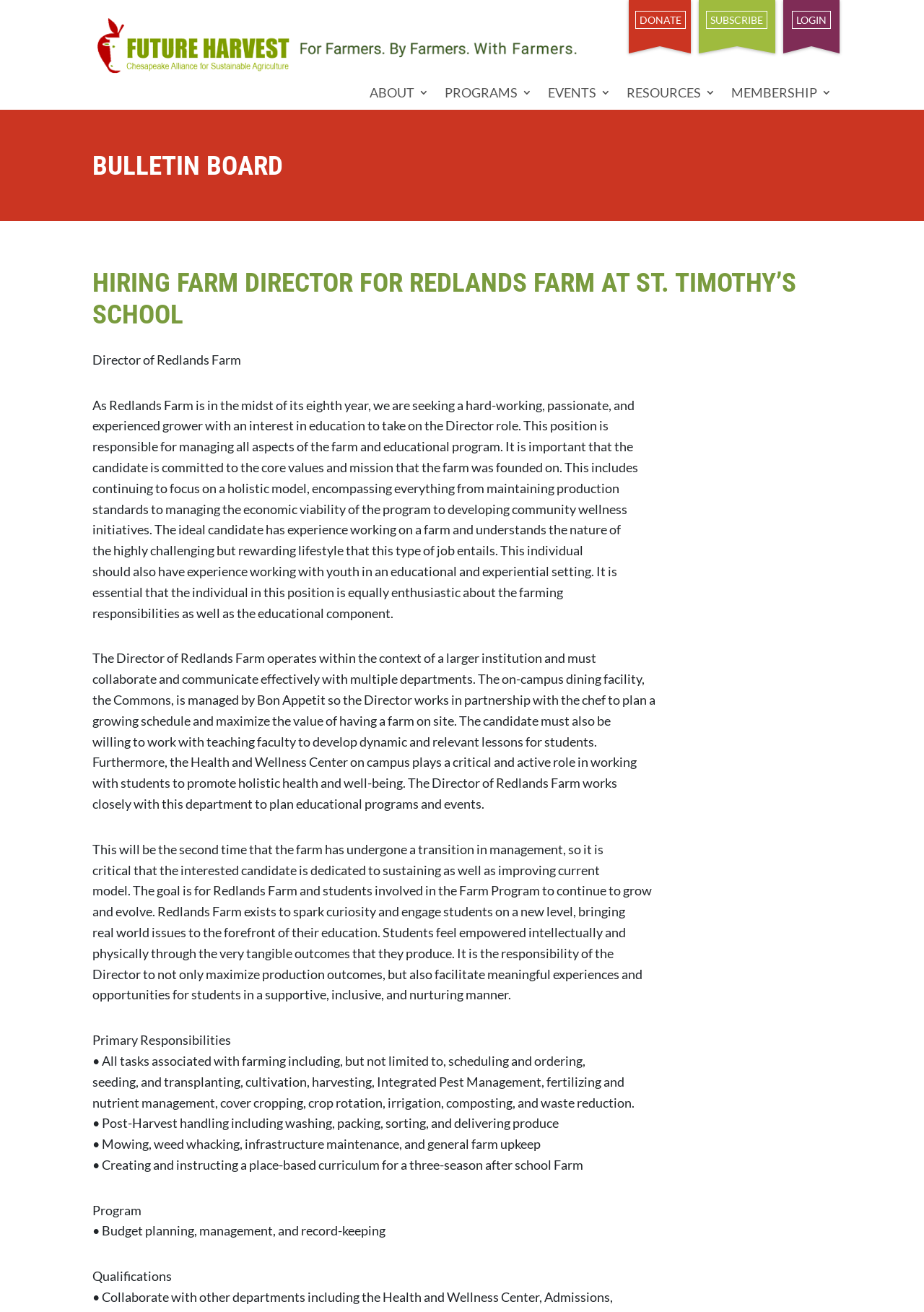What is the goal of Redlands Farm?
Please respond to the question with as much detail as possible.

The goal of Redlands Farm is mentioned in the text 'Redlands Farm exists to spark curiosity and engage students on a new level, bringing real world issues to the forefront of their education.'